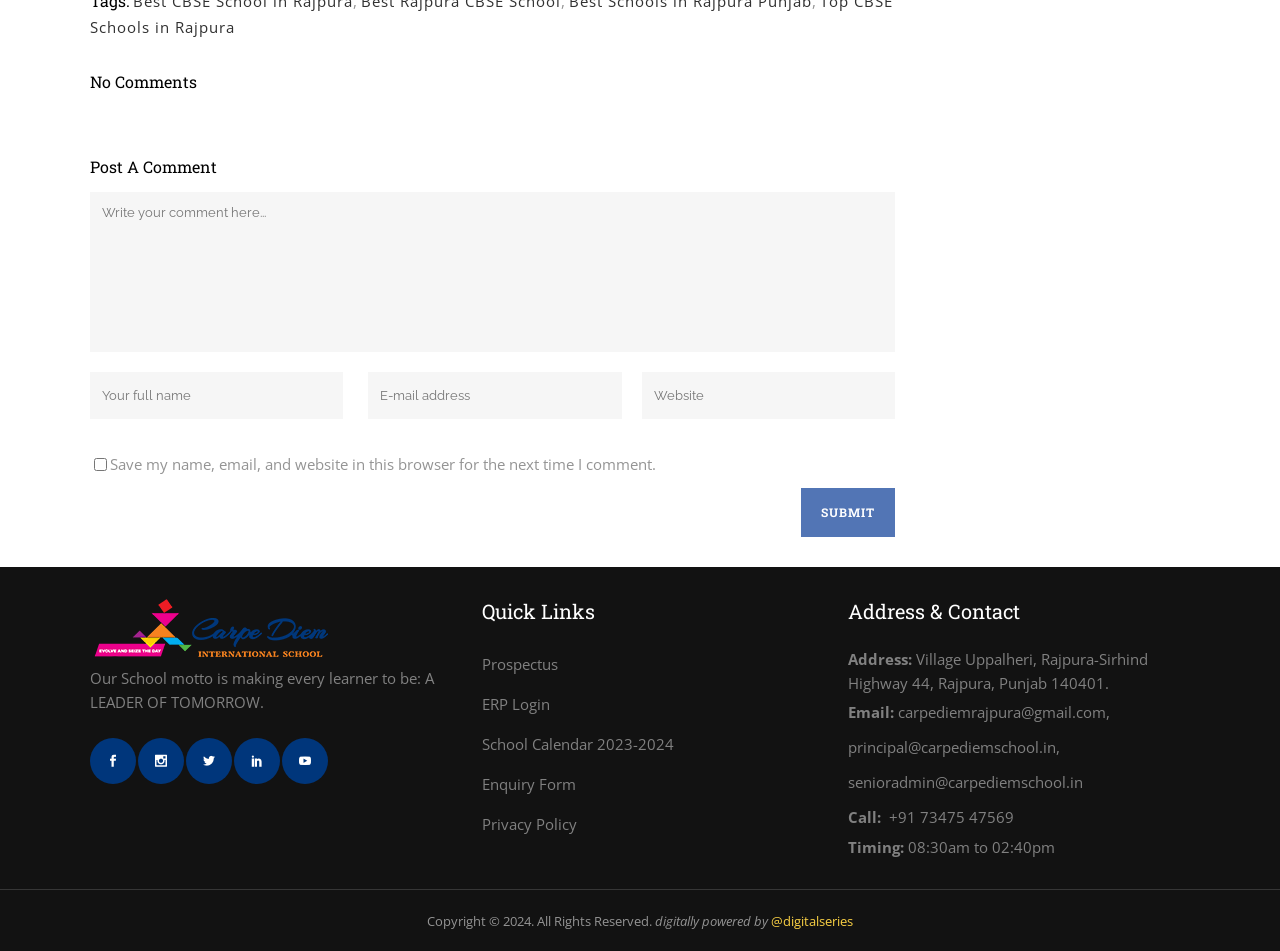Given the description of the UI element: "Enquiry Form", predict the bounding box coordinates in the form of [left, top, right, bottom], with each value being a float between 0 and 1.

[0.376, 0.807, 0.639, 0.844]